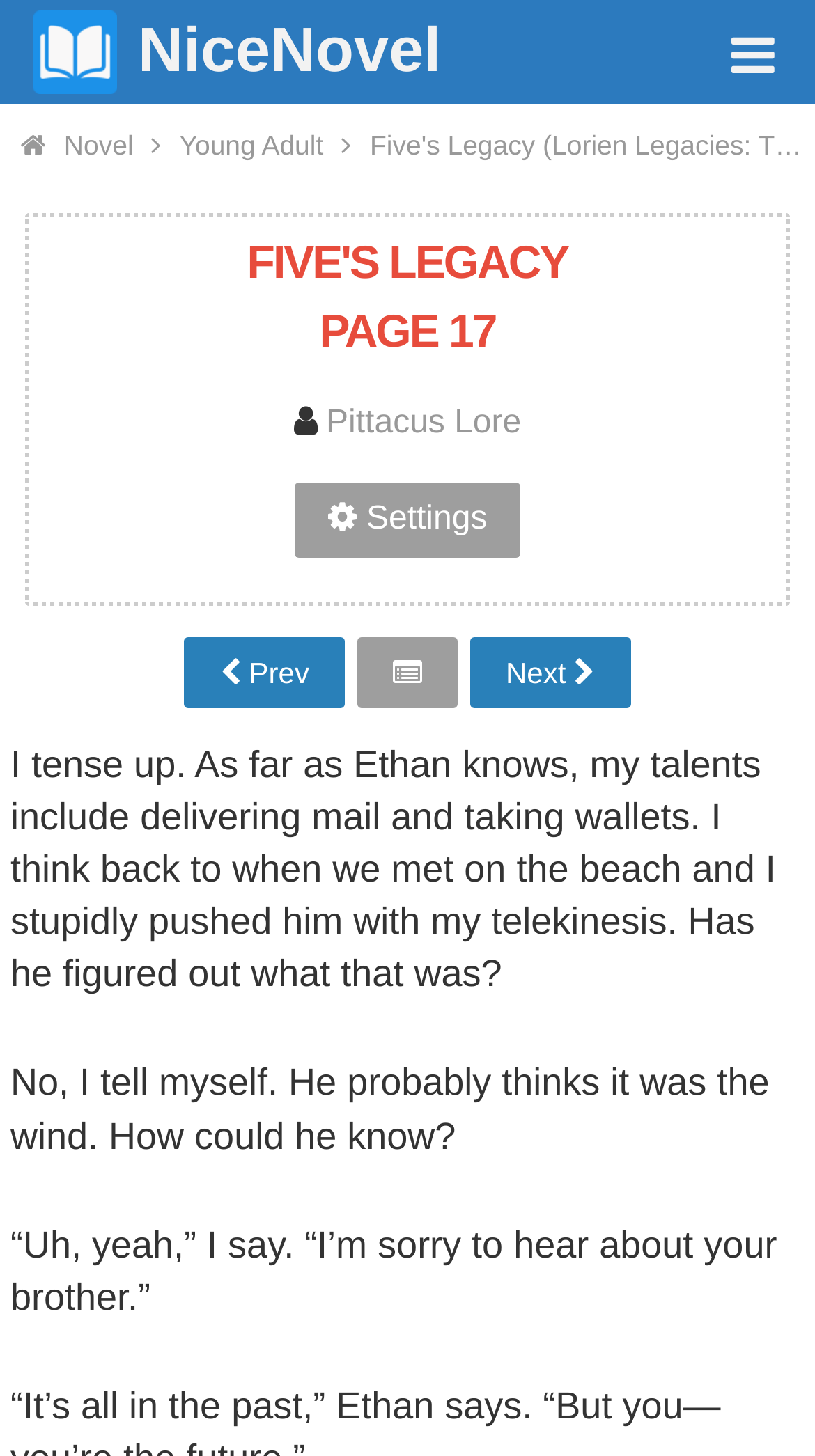Please identify the bounding box coordinates of the element I need to click to follow this instruction: "View Pittacus Lore's profile".

[0.4, 0.278, 0.64, 0.302]